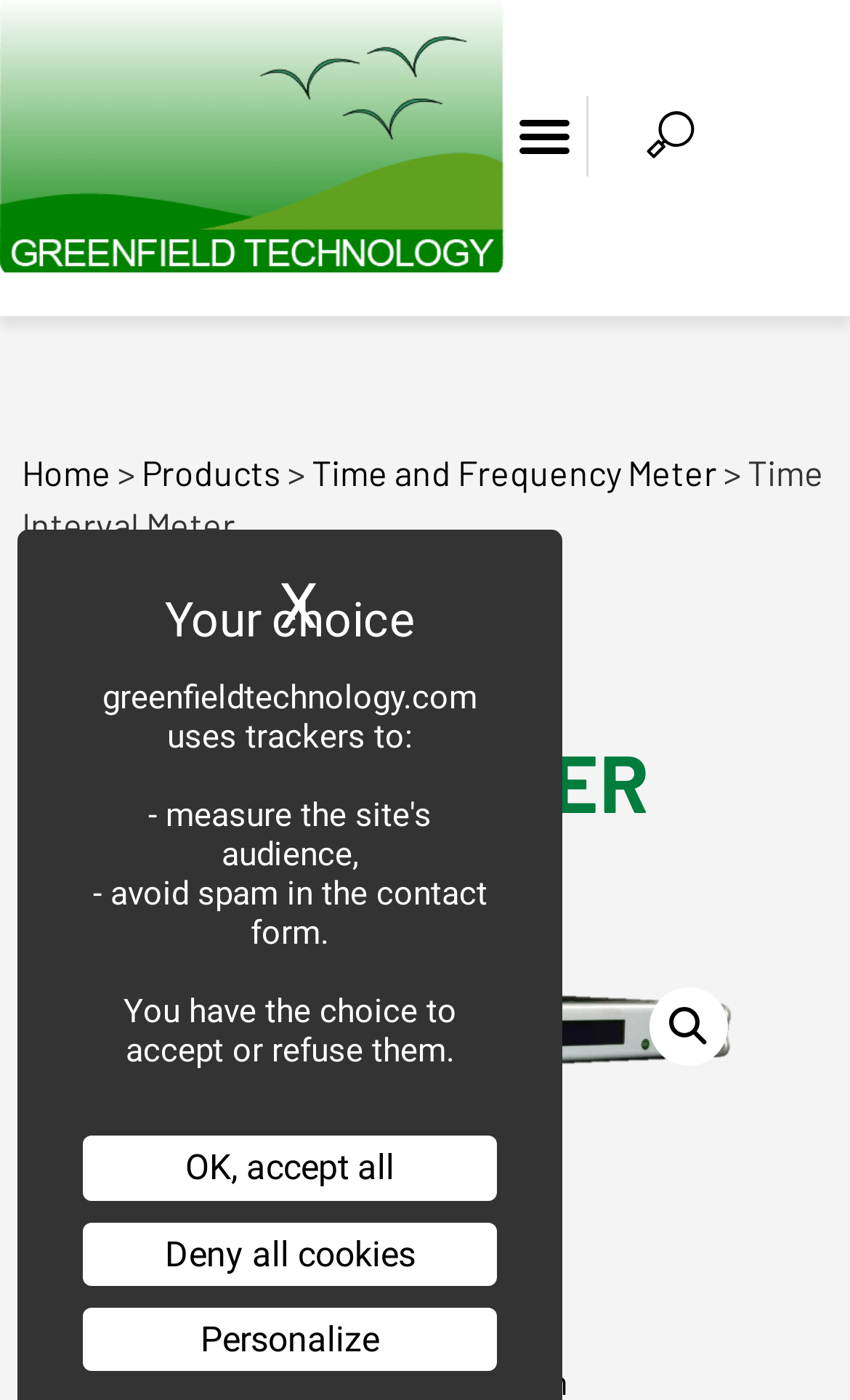What is the name of the product?
Please provide a comprehensive and detailed answer to the question.

The name of the product can be found in the heading 'GFT2002, TIME INTERVAL METER' and also in the StaticText 'Time Interval Meter' which suggests that the webpage is about a product called GFT2002.